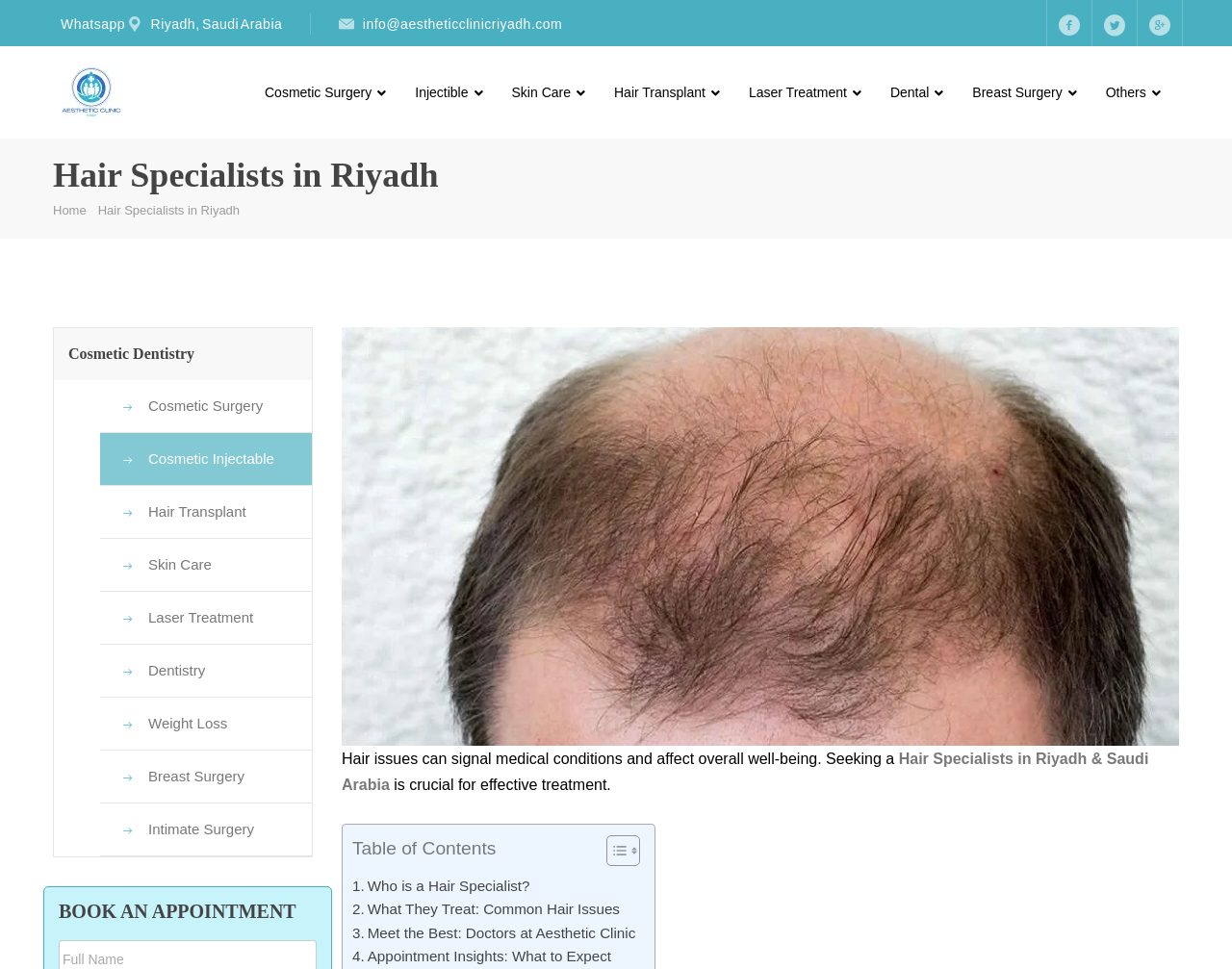Identify the title of the webpage and provide its text content.

Hair Specialists in Riyadh